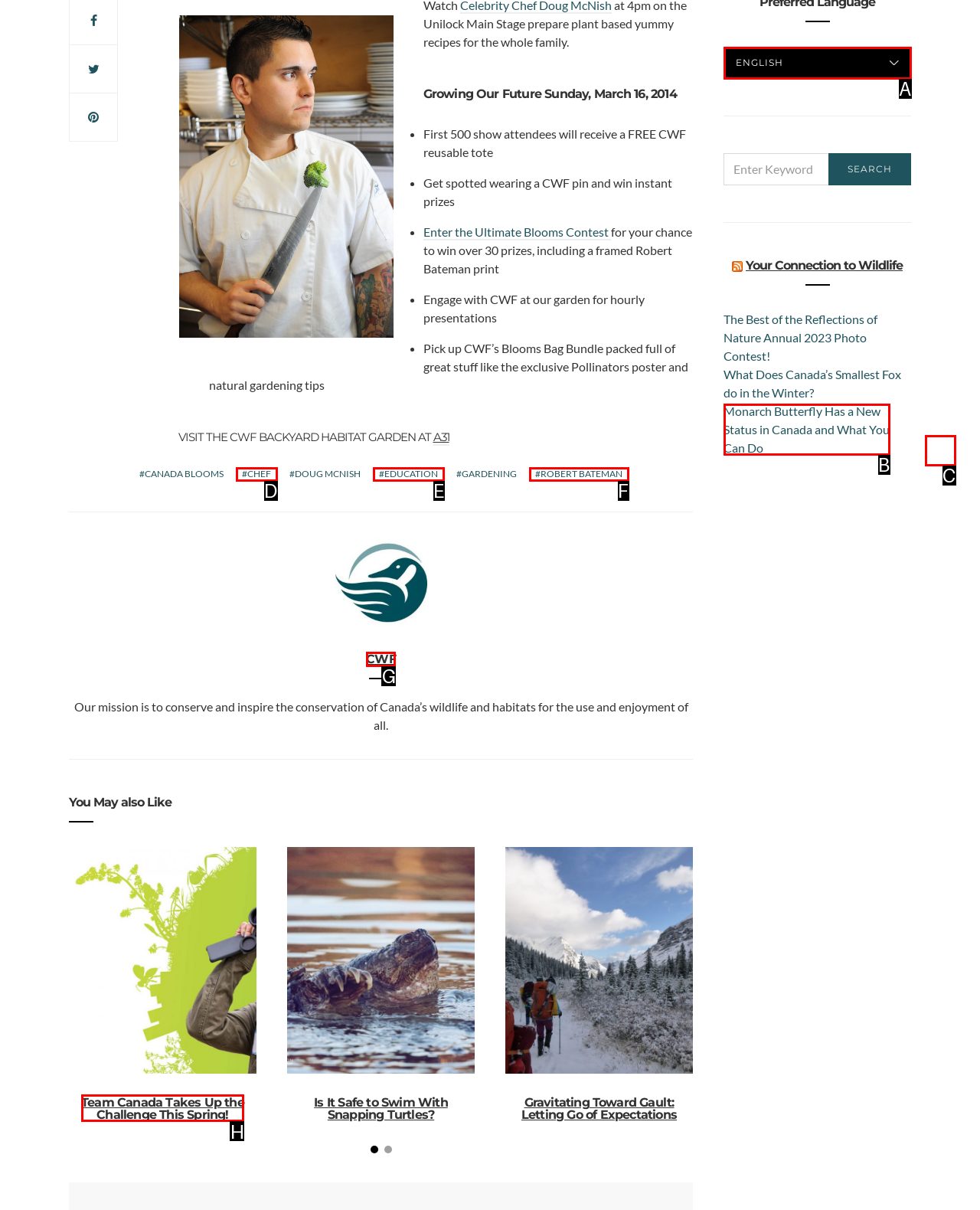Determine the option that aligns with this description: parent_node: DONATE
Reply with the option's letter directly.

C